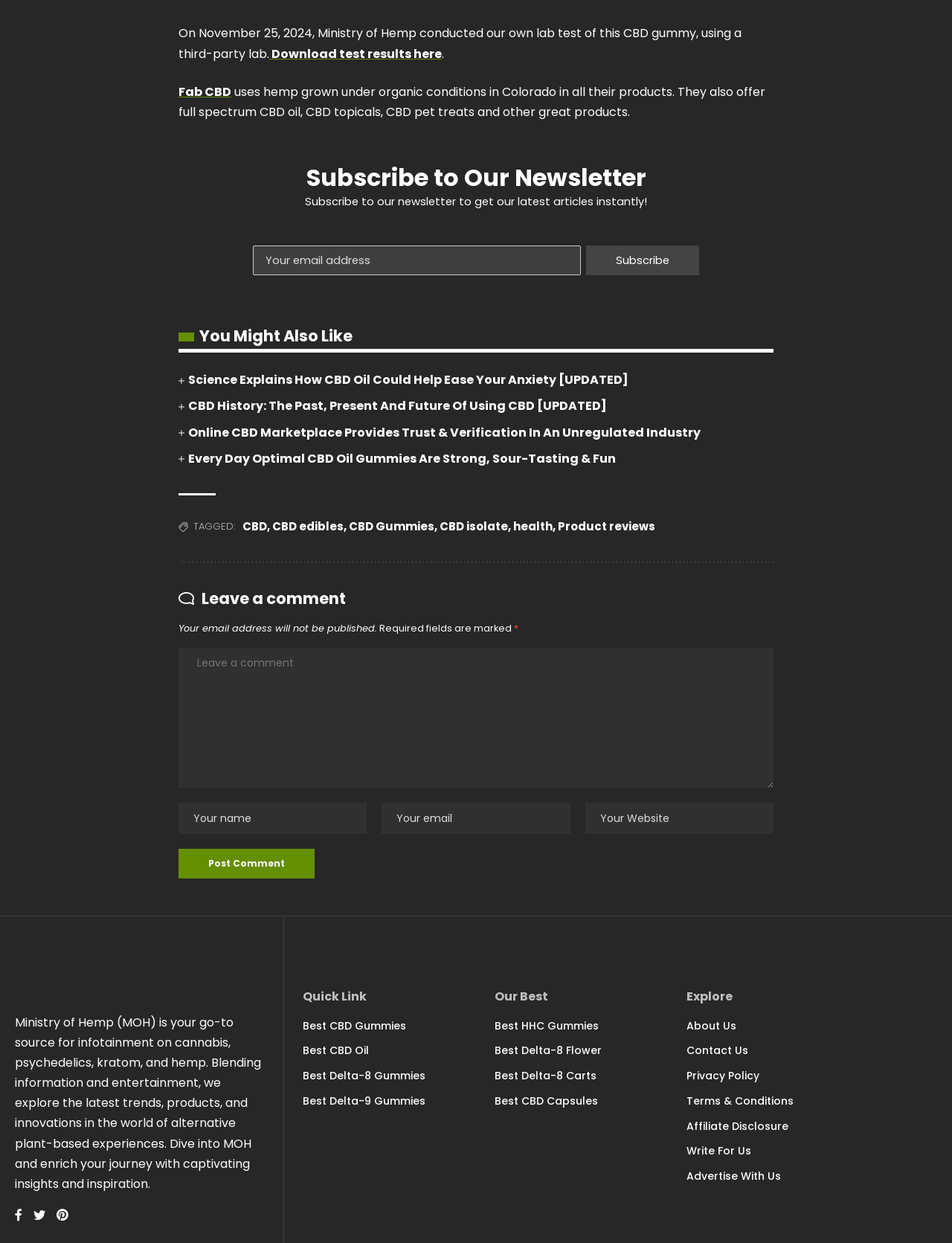Based on the image, give a detailed response to the question: What is the company name mentioned in the article?

The company name 'Fab CBD' is mentioned in the article as the manufacturer of the CBD gummy product that was lab-tested by the Ministry of Hemp.